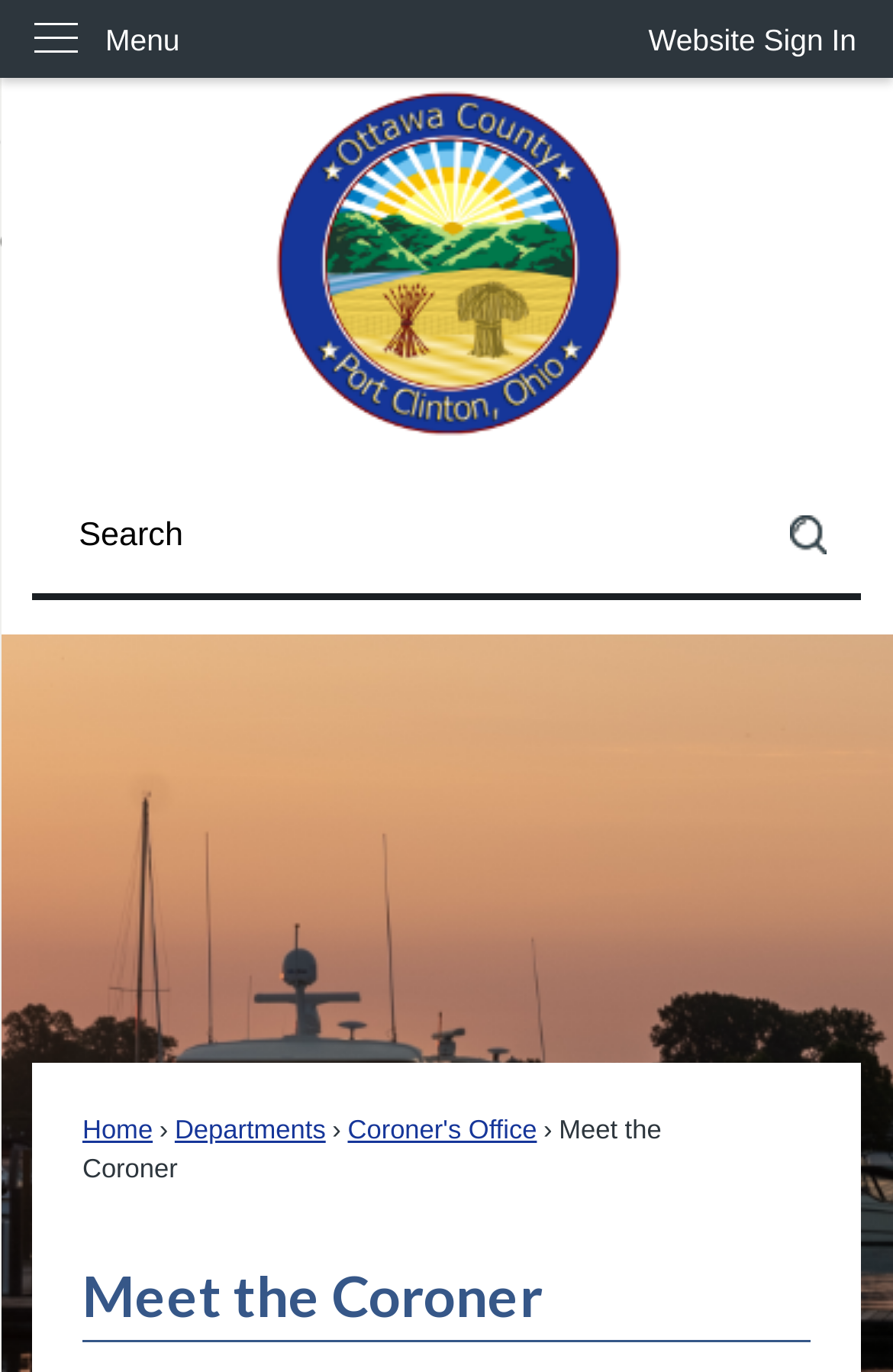How many links are in the complementary region?
Kindly answer the question with as much detail as you can.

I found the answer by counting the number of link elements within the complementary region, which are 'Home', 'Departments', and 'Coroner's Office'. This suggests that there are three links in the complementary region.